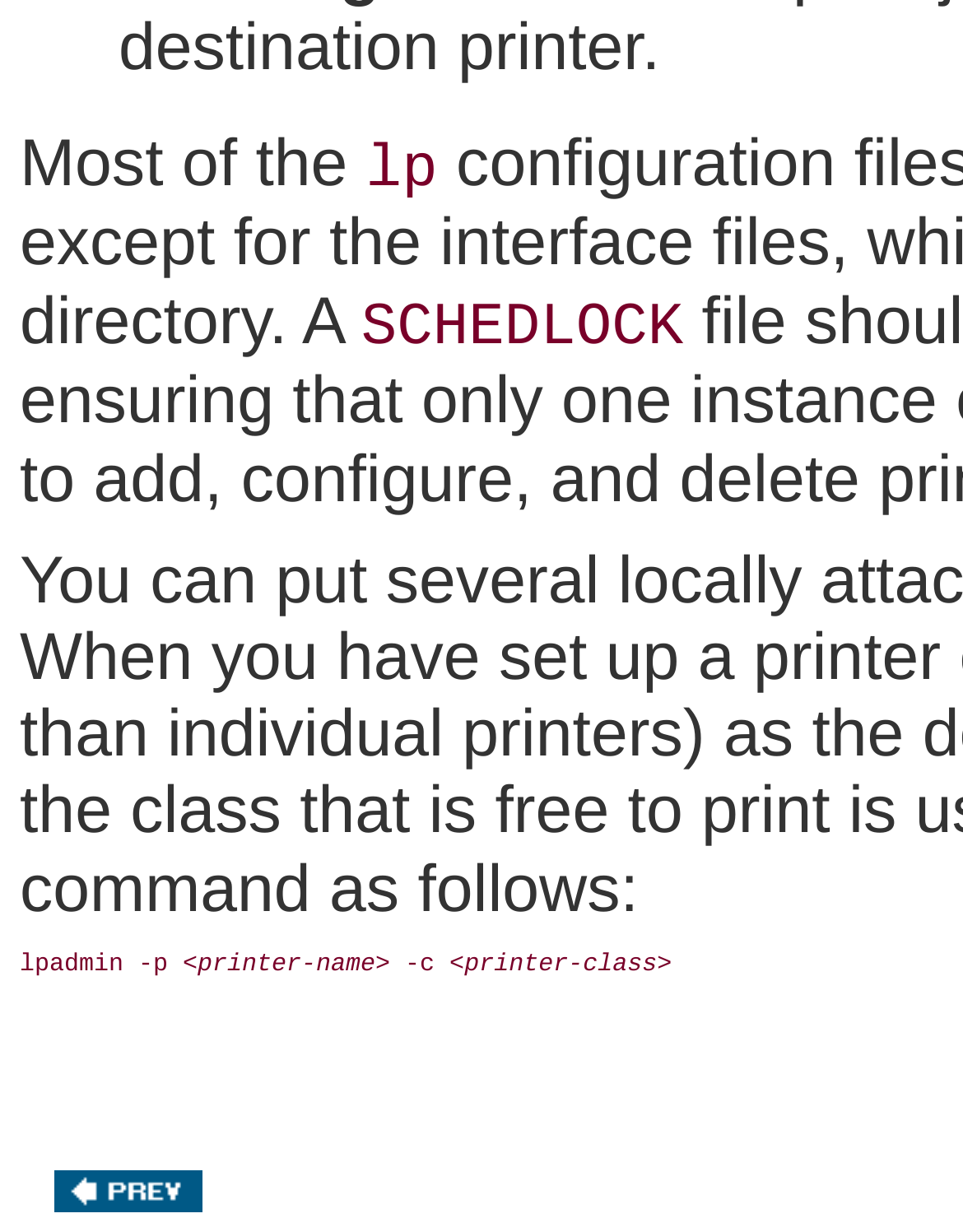Provide your answer in one word or a succinct phrase for the question: 
What is the command to set up a printer?

lpadmin